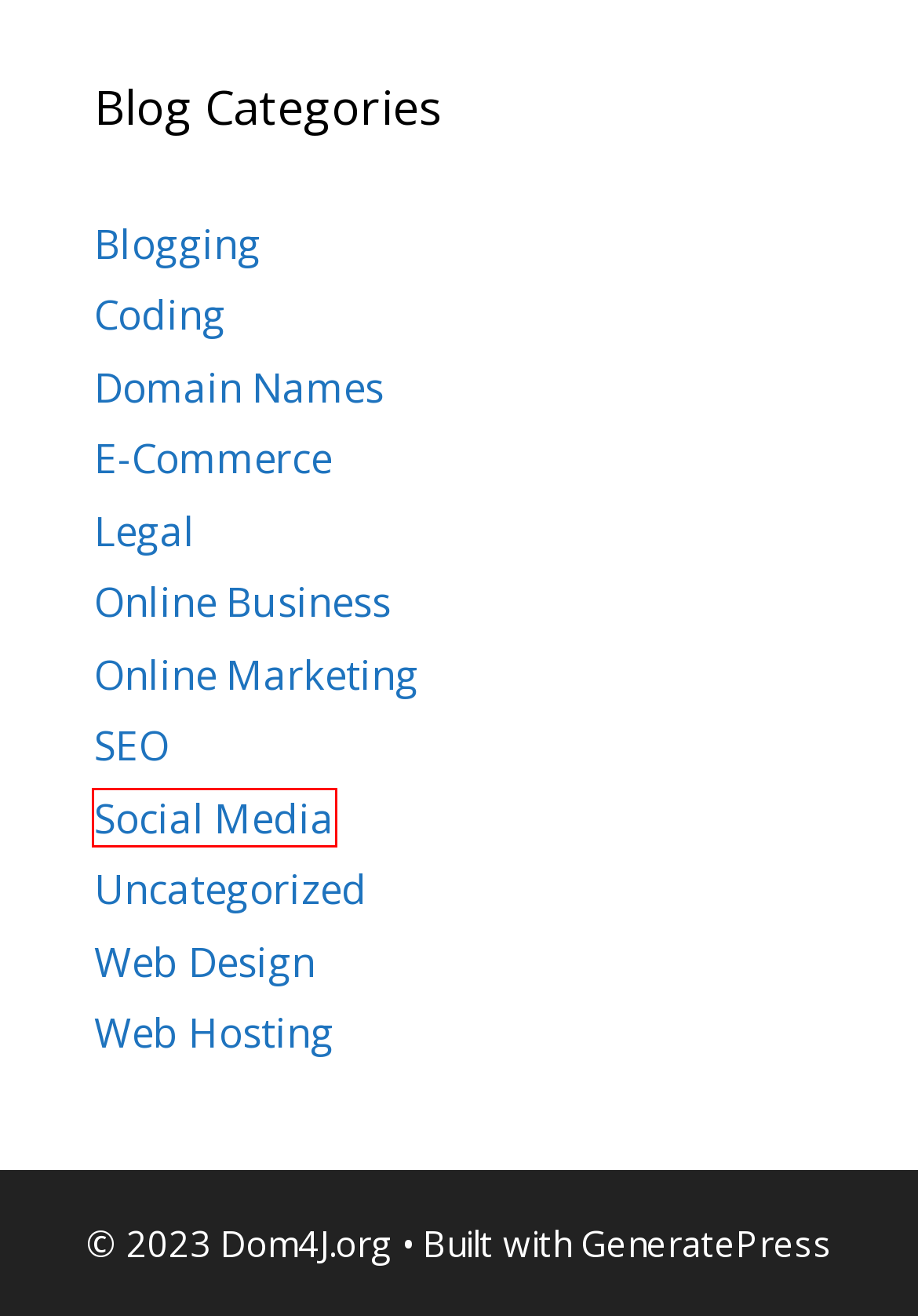With the provided webpage screenshot containing a red bounding box around a UI element, determine which description best matches the new webpage that appears after clicking the selected element. The choices are:
A. Online Marketing Archives • Dom4J.org
B. Online Business Archives • Dom4J.org
C. Blogging Archives • Dom4J.org
D. Domain Names Archives • Dom4J.org
E. GeneratePress - The perfect foundation for your WordPress website.
F. Legal Archives • Dom4J.org
G. Social Media Archives • Dom4J.org
H. E-Commerce Archives • Dom4J.org

G